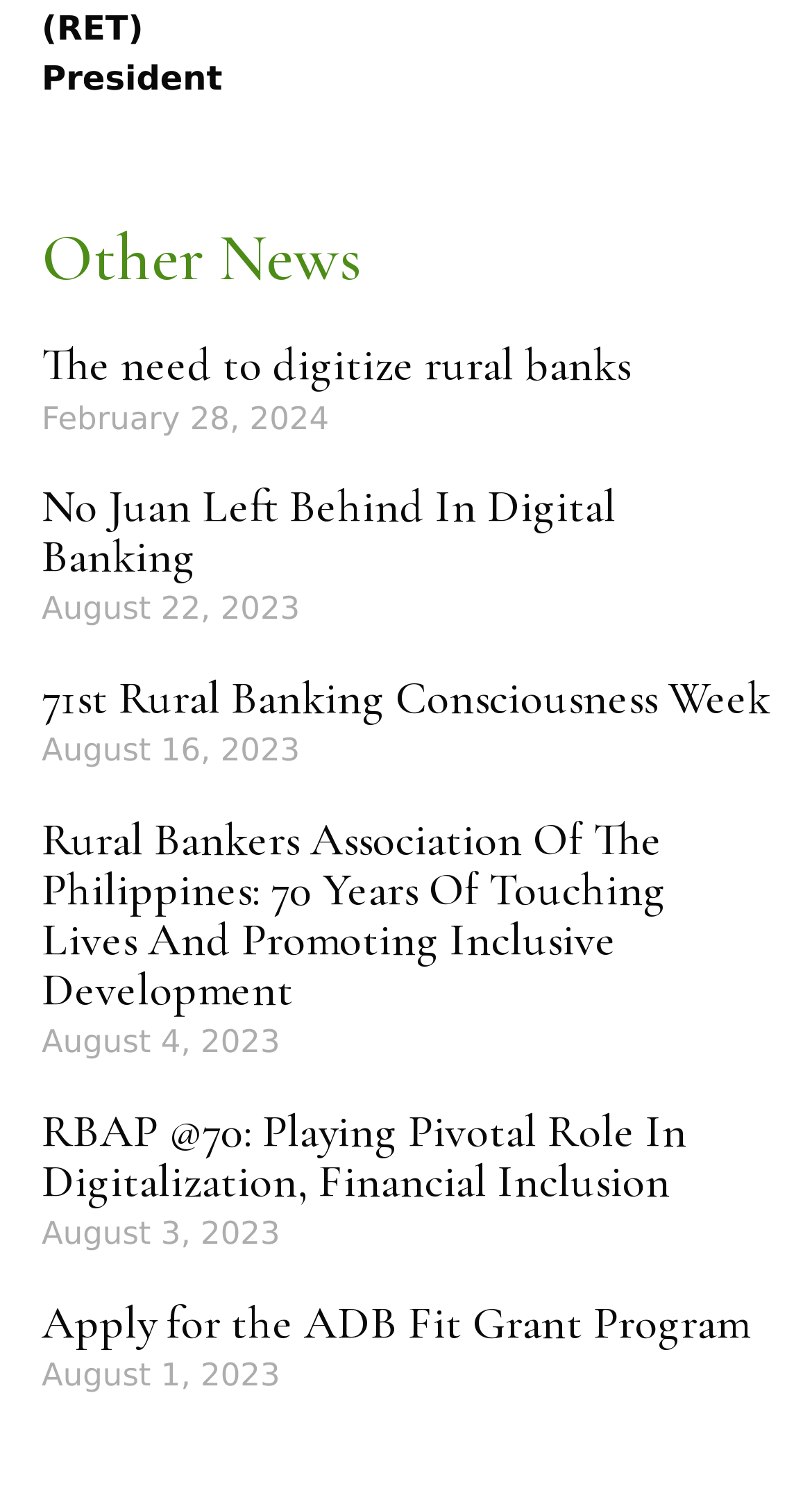Answer the following in one word or a short phrase: 
How many articles are listed on this webpage?

5